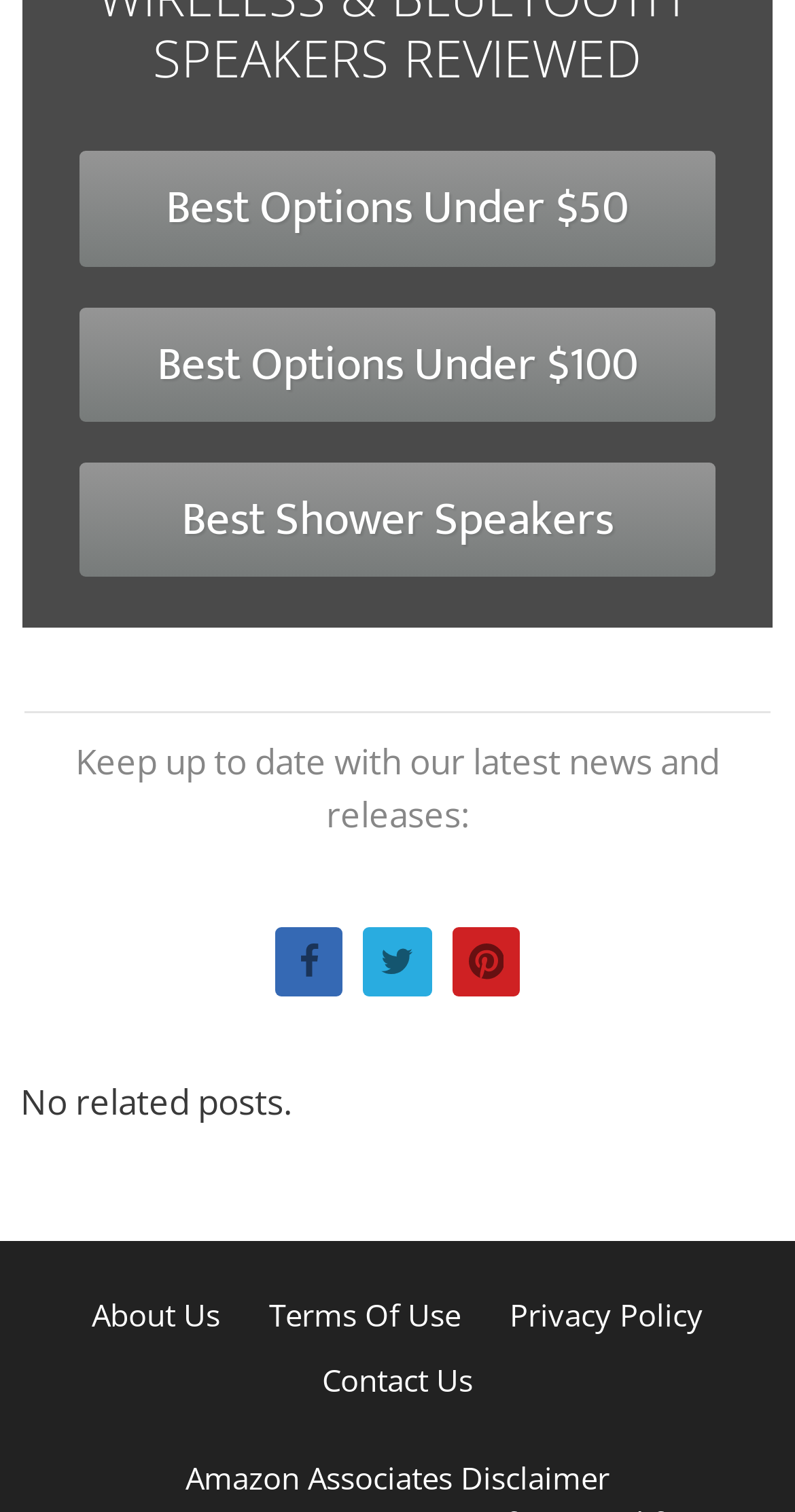Determine the bounding box for the described UI element: "1-800-MOTORCYCLE 1-800-668-6729".

None